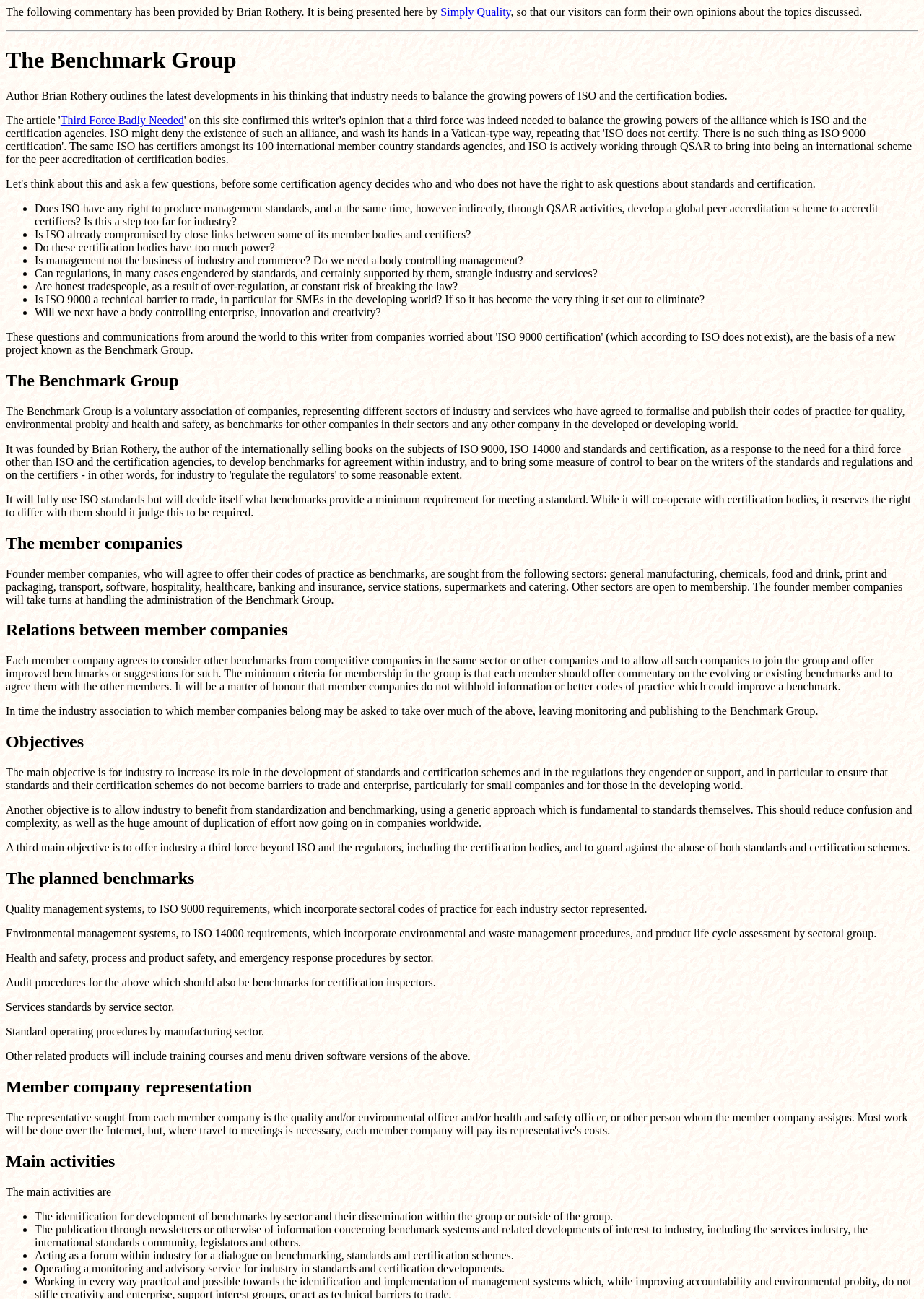What is the purpose of The Benchmark Group?
Based on the image, answer the question with as much detail as possible.

Based on the webpage content, The Benchmark Group is a voluntary association of companies that aims to balance the growing powers of ISO and the certification bodies. This is evident from the text 'Author Brian Rothery outlines the latest developments in his thinking that industry needs to balance the growing powers of ISO and the certification bodies.'